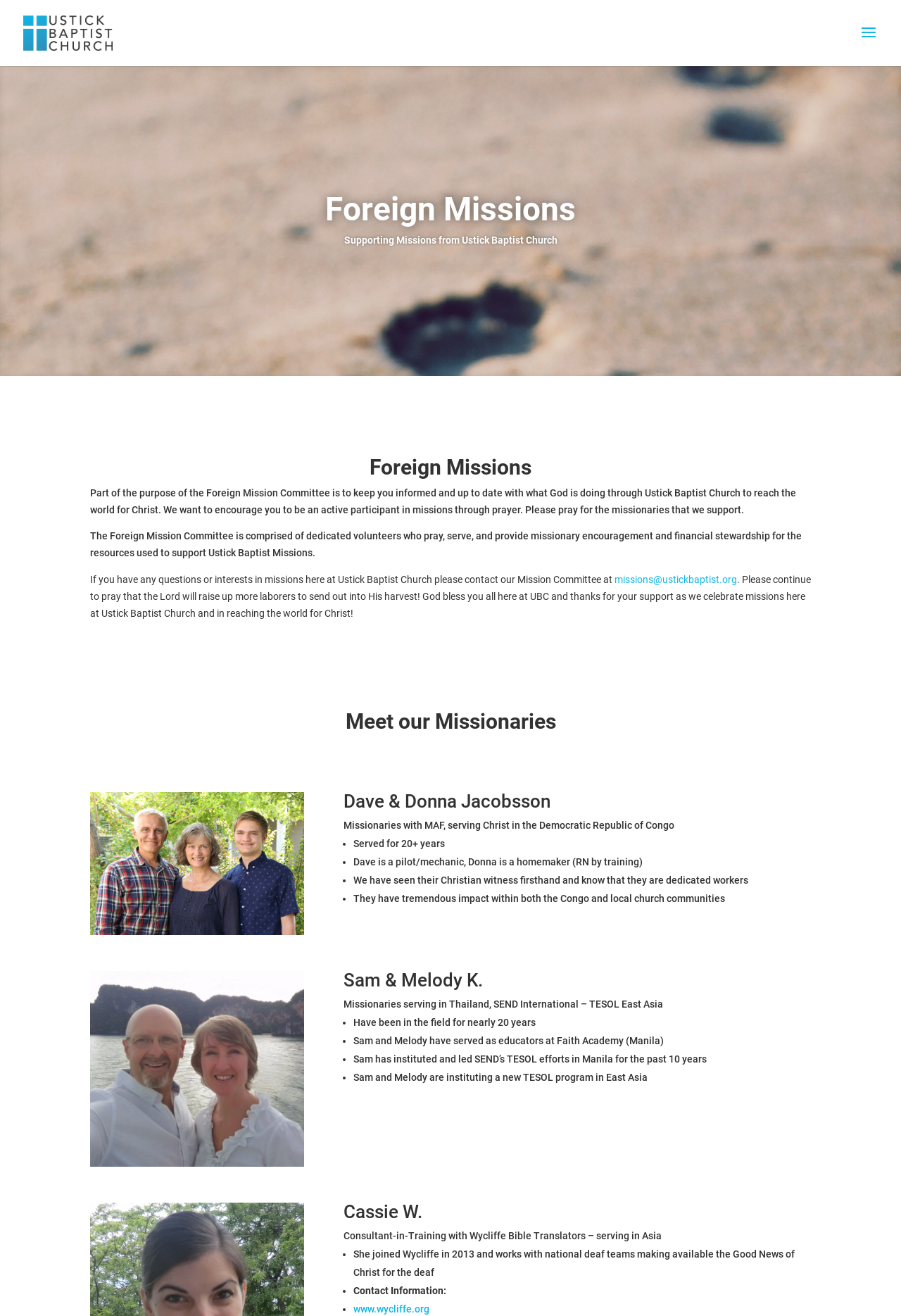Using the provided element description: "www.wycliffe.org", determine the bounding box coordinates of the corresponding UI element in the screenshot.

[0.392, 0.99, 0.477, 0.999]